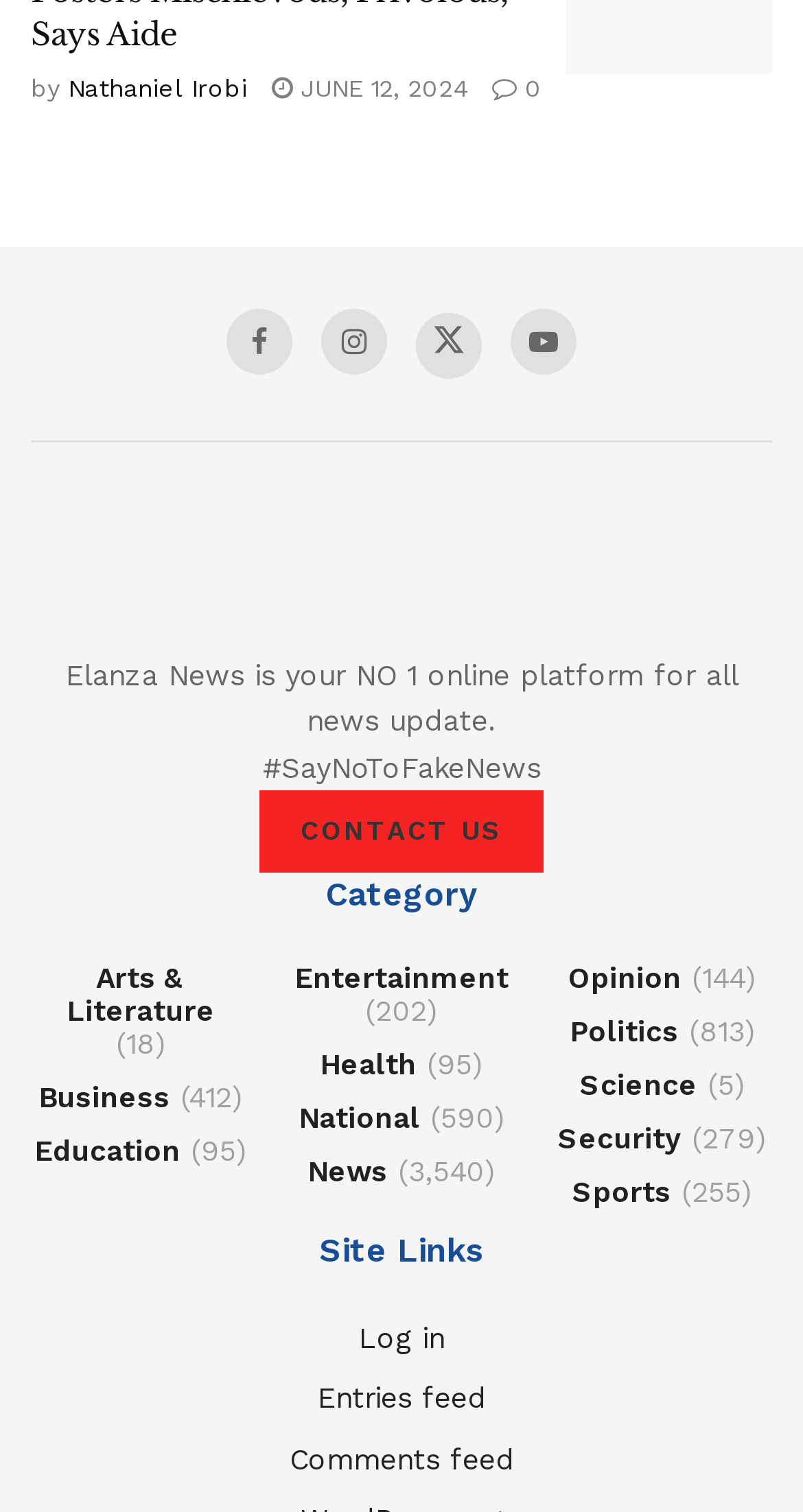From the given element description: "Sports", find the bounding box for the UI element. Provide the coordinates as four float numbers between 0 and 1, in the order [left, top, right, bottom].

[0.713, 0.777, 0.836, 0.798]